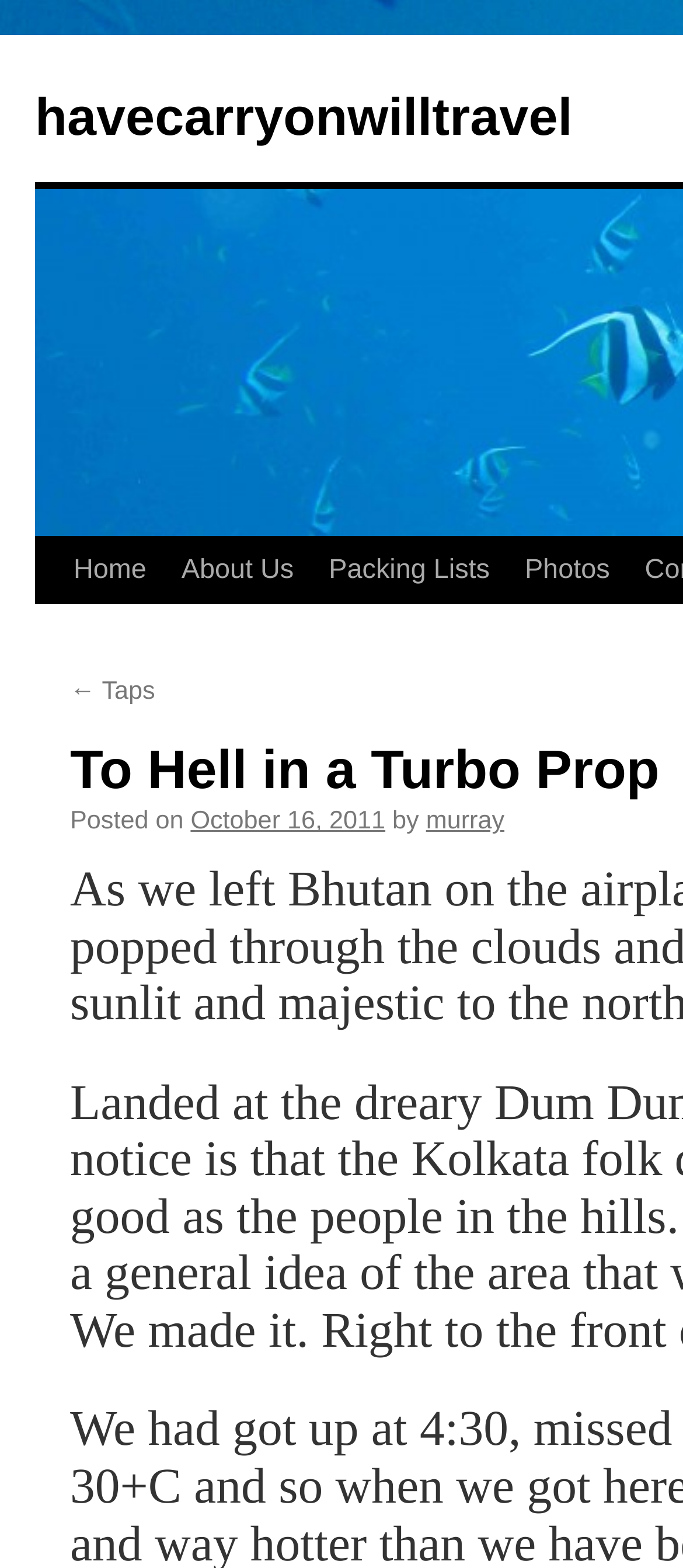Generate a comprehensive caption for the webpage you are viewing.

The webpage is titled "To Hell in a Turbo Prop" and is part of the "havecarryonwilltravel" website. At the top left corner, there is a link to the website's homepage, "havecarryonwilltravel". Below this, there is a "Skip to content" link. 

To the right of these links, there is a navigation menu consisting of four links: "Home", "About Us", "Packing Lists", and "Photos", arranged from left to right. 

Below the navigation menu, there is a blog post or article section. The post is preceded by a link "← Taps" at the top left. The post's metadata is displayed, including the text "Posted on" followed by the date "October 16, 2011", and then the author's name "murray".